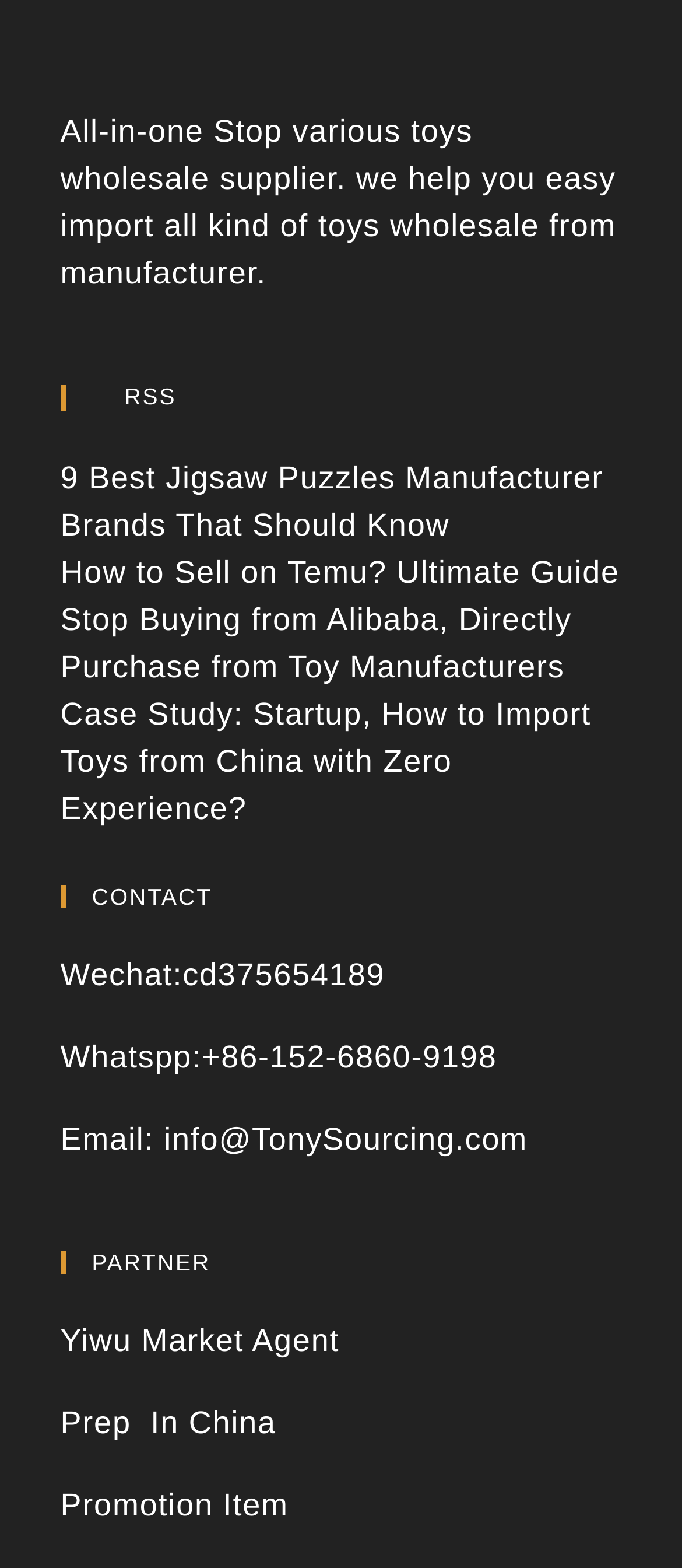Determine the bounding box coordinates of the area to click in order to meet this instruction: "Click on the RSS link".

[0.135, 0.244, 0.171, 0.261]